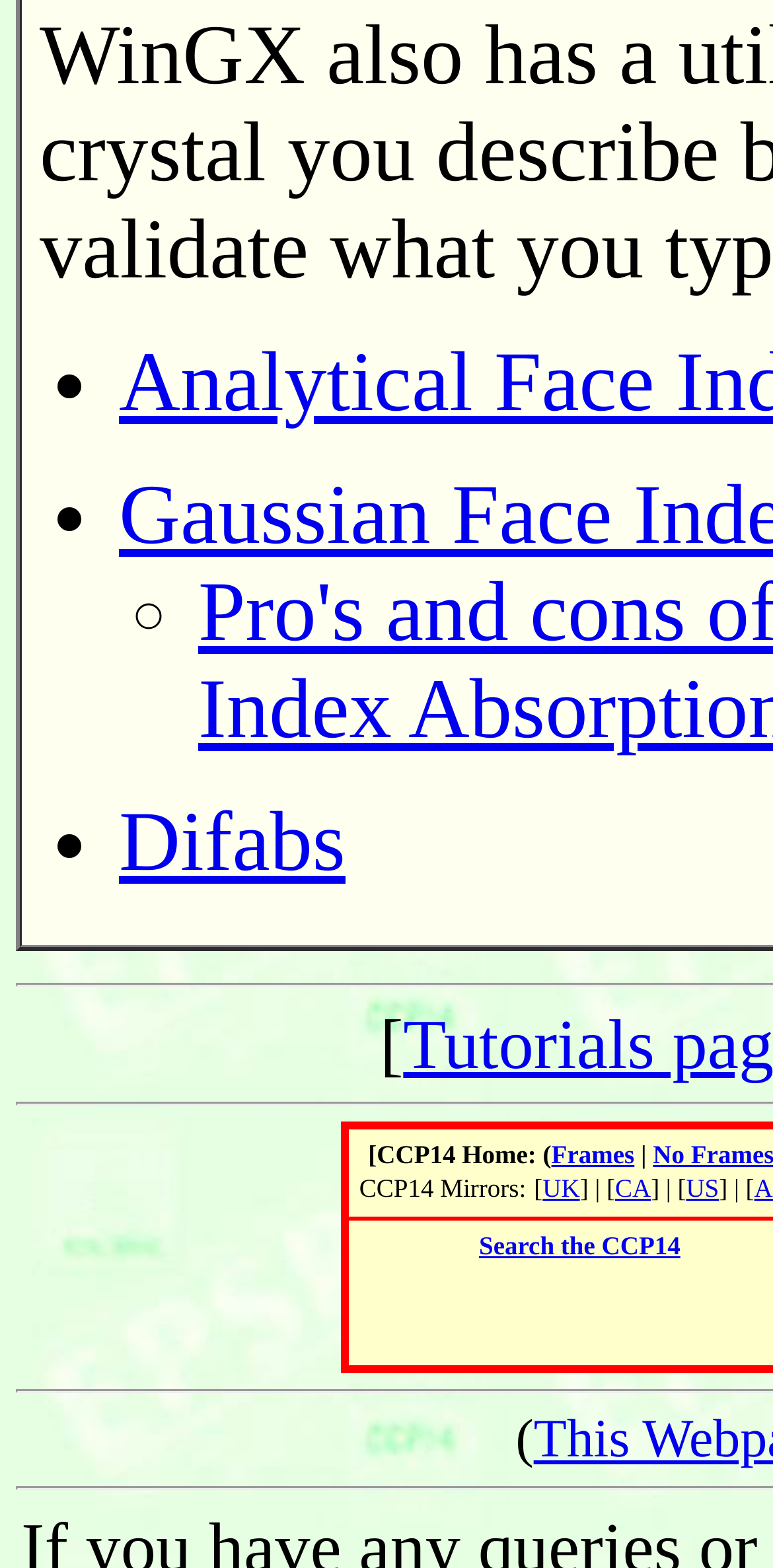What is the text above the 'UK' link?
Based on the screenshot, provide a one-word or short-phrase response.

CCP14 Mirrors: